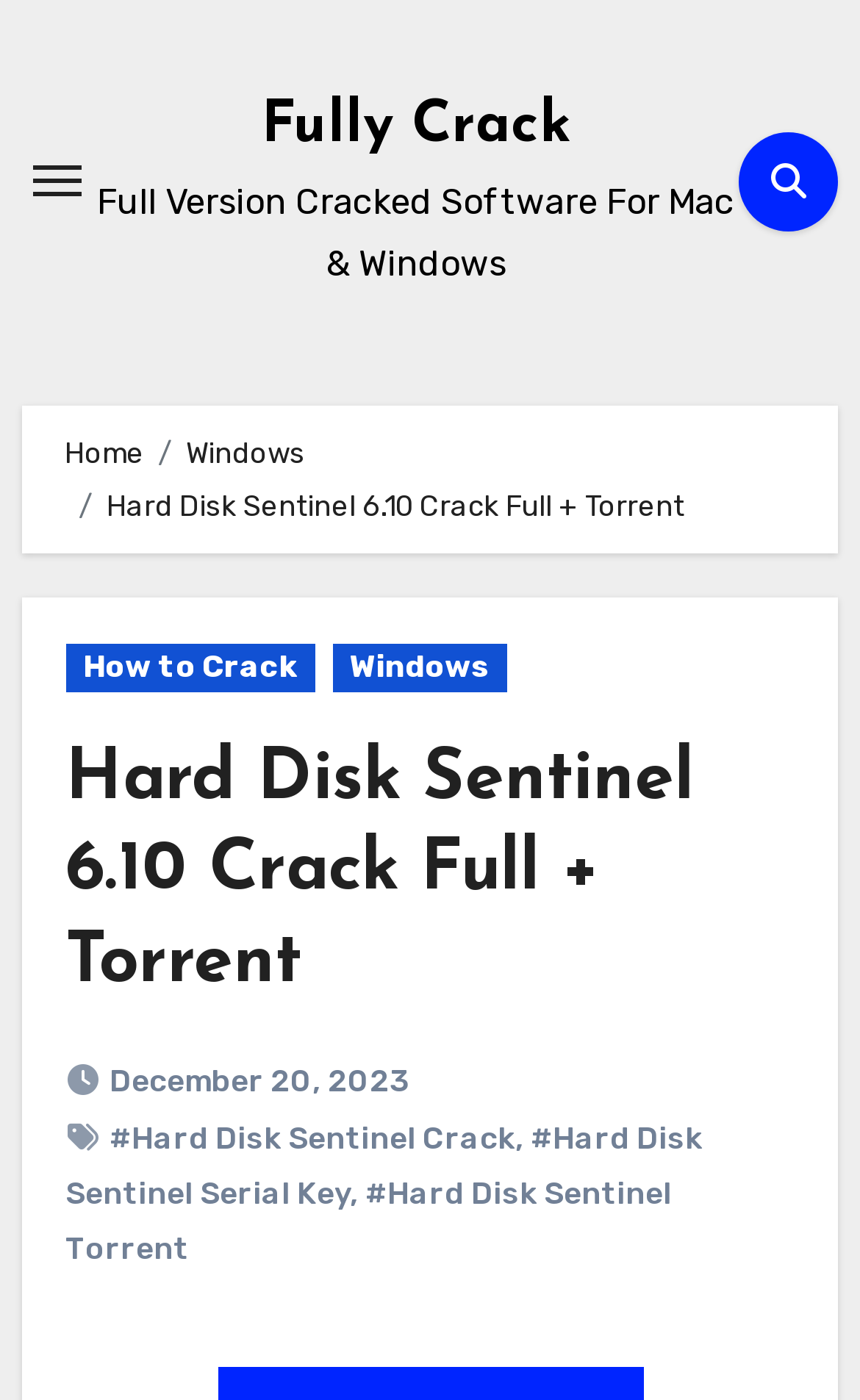What is the purpose of Hard Disk Sentinel?
Look at the screenshot and give a one-word or phrase answer.

Check system hard disk performance